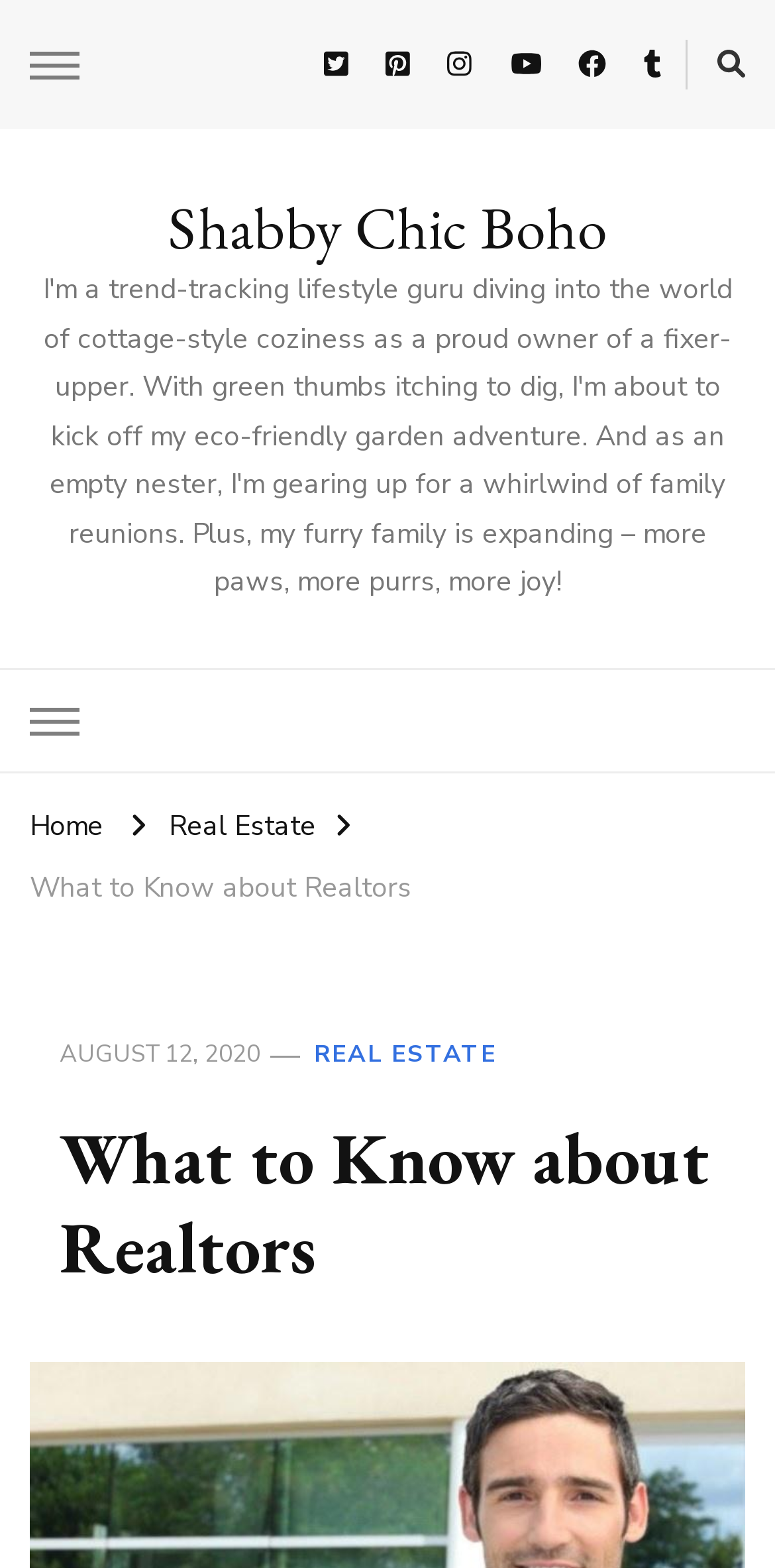What is the category of the article?
Look at the screenshot and provide an in-depth answer.

I found the category of the article by examining the link element with the text 'REAL ESTATE' at coordinates [0.405, 0.662, 0.641, 0.685].